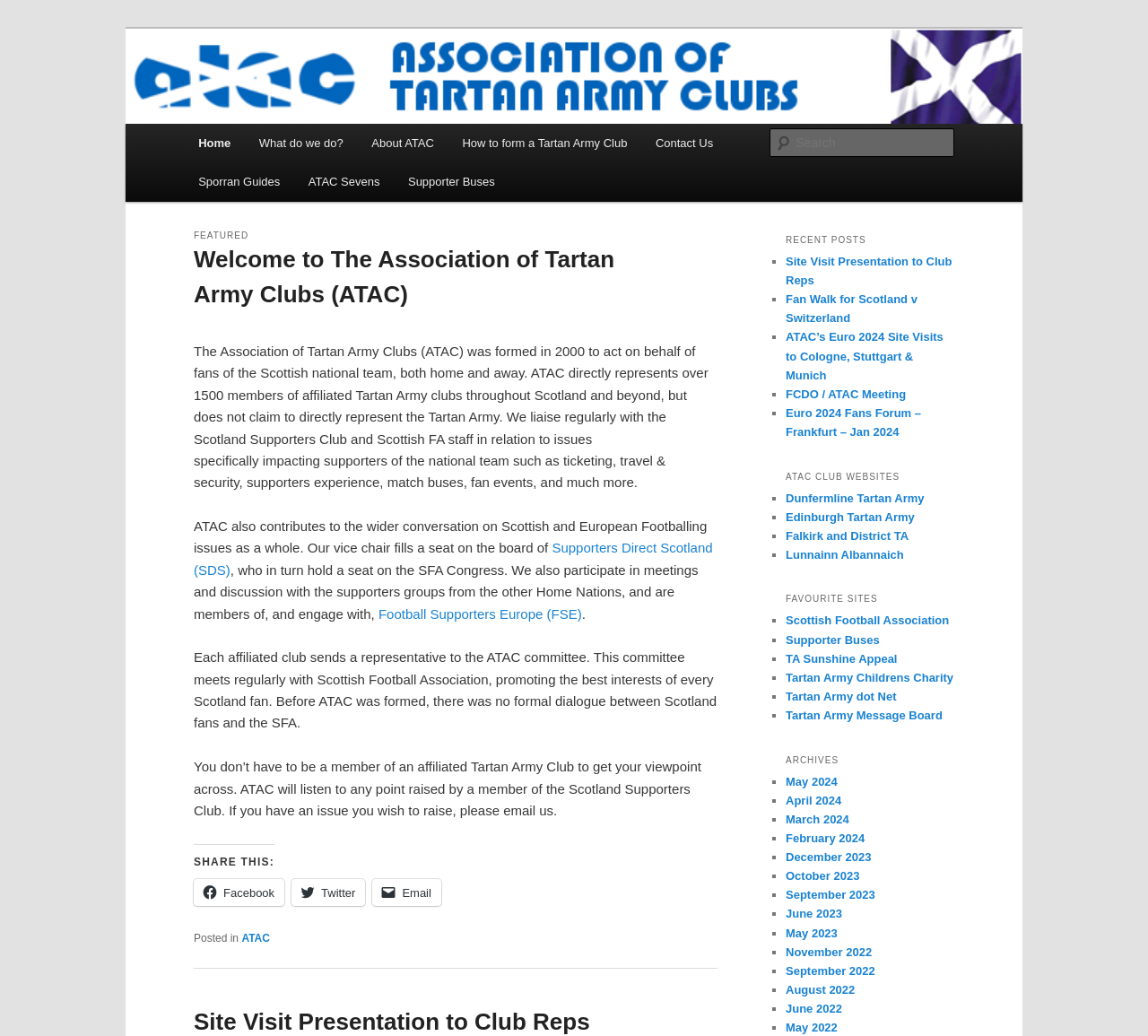Present a detailed account of what is displayed on the webpage.

The webpage is about the Association of Tartan Army Clubs (ATAC), an organization that represents fans of the Scottish national team. At the top of the page, there are two links to skip to primary and secondary content. Below that, there is a heading with the organization's name and a link to its homepage. 

To the right of the heading, there is an image of the organization's logo. Above the image, there is a search bar with a "Search" label. 

The main content of the page is divided into several sections. The first section is an article that welcomes visitors to ATAC and explains its purpose. The article is headed by a title "Welcome to The Association of Tartan Army Clubs (ATAC)" and has several paragraphs of text that describe the organization's activities and goals. 

Below the article, there are several links to share the content on social media platforms. 

To the right of the article, there is a section with recent posts, which lists several links to news articles or blog posts related to ATAC. Each link is preceded by a list marker. 

Below the recent posts section, there are three more sections: ATAC Club Websites, Favourite Sites, and Archives. Each section lists several links to external websites, with each link preceded by a list marker. 

At the bottom of the page, there is a footer section with a link to a site visit presentation to club representatives.